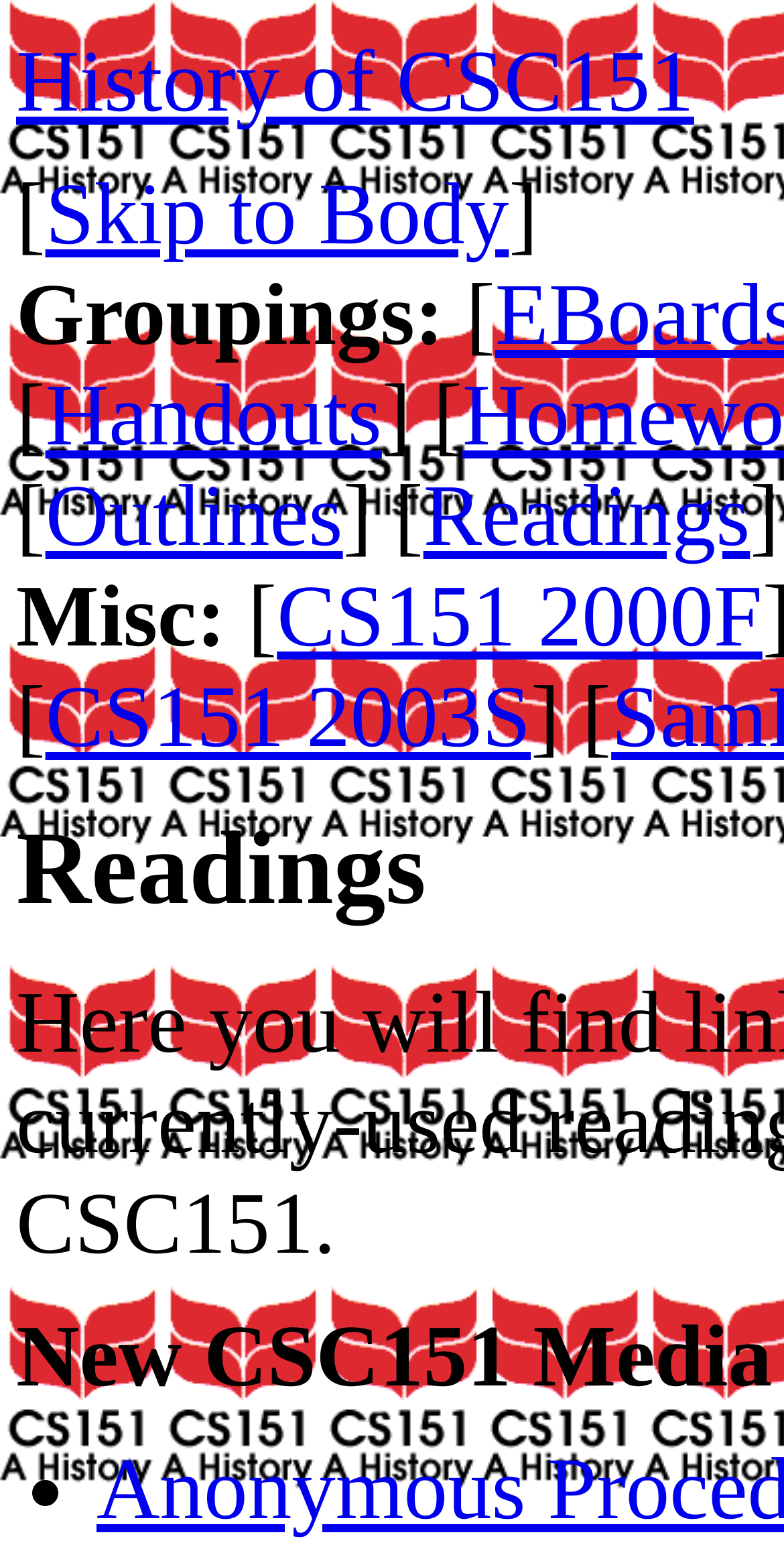Please determine the bounding box coordinates of the area that needs to be clicked to complete this task: 'Read outlines'. The coordinates must be four float numbers between 0 and 1, formatted as [left, top, right, bottom].

[0.058, 0.302, 0.437, 0.365]